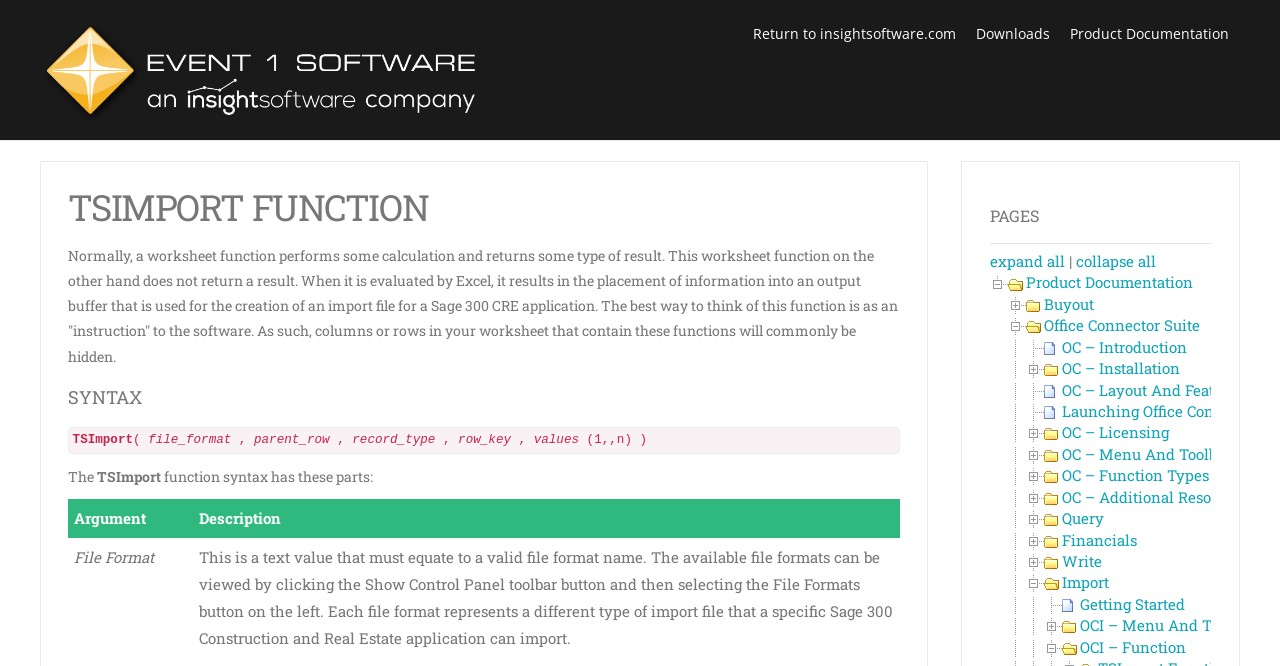Look at the image and write a detailed answer to the question: 
What are the parts of the TSImport function syntax?

The TSImport function syntax has two parts: Argument and Description, which are explained in a table format on the webpage.